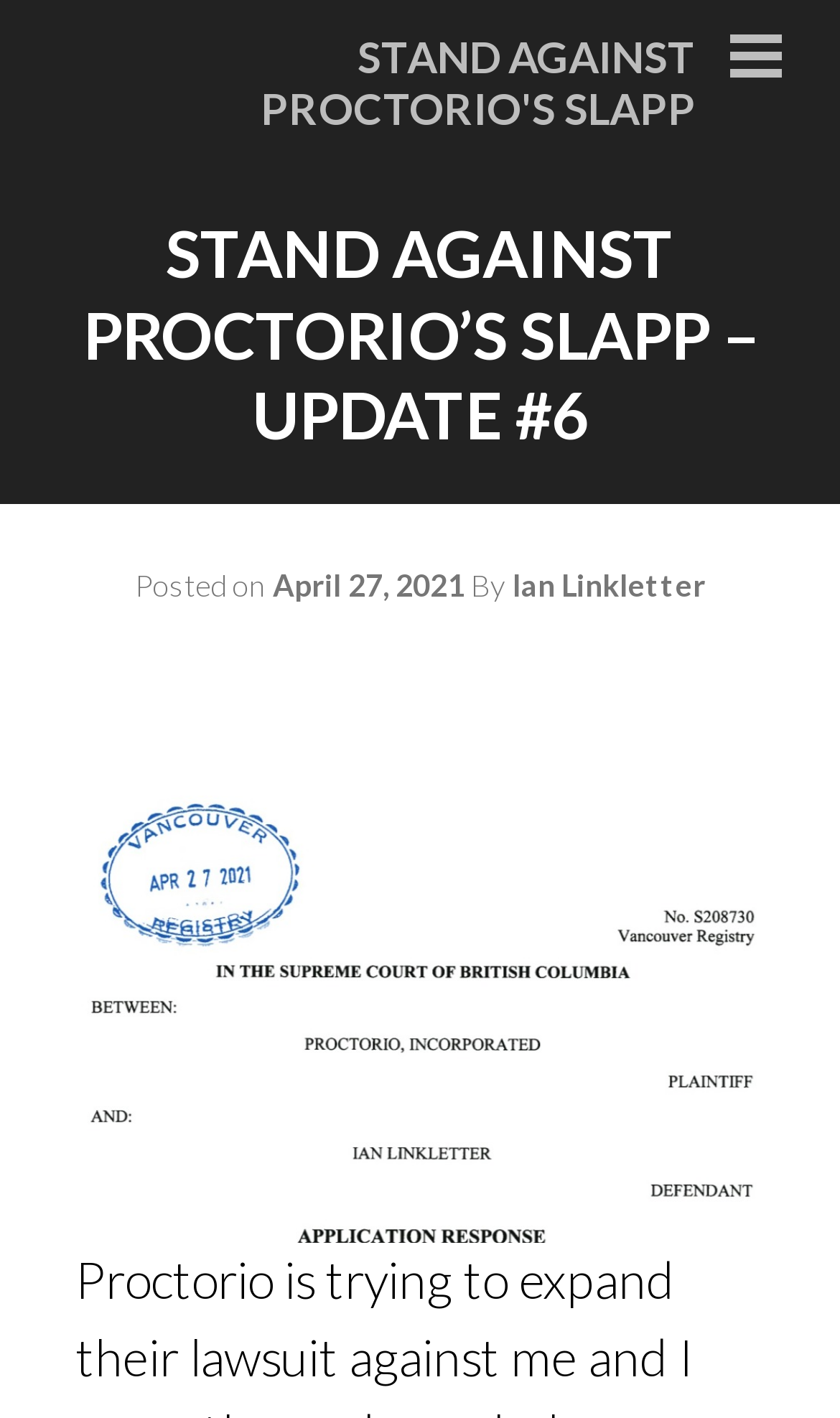Analyze the image and give a detailed response to the question:
Who is the author of the post?

I found the author of the post by looking at the text 'By' followed by a link 'Ian Linkletter' which indicates the author of the post.